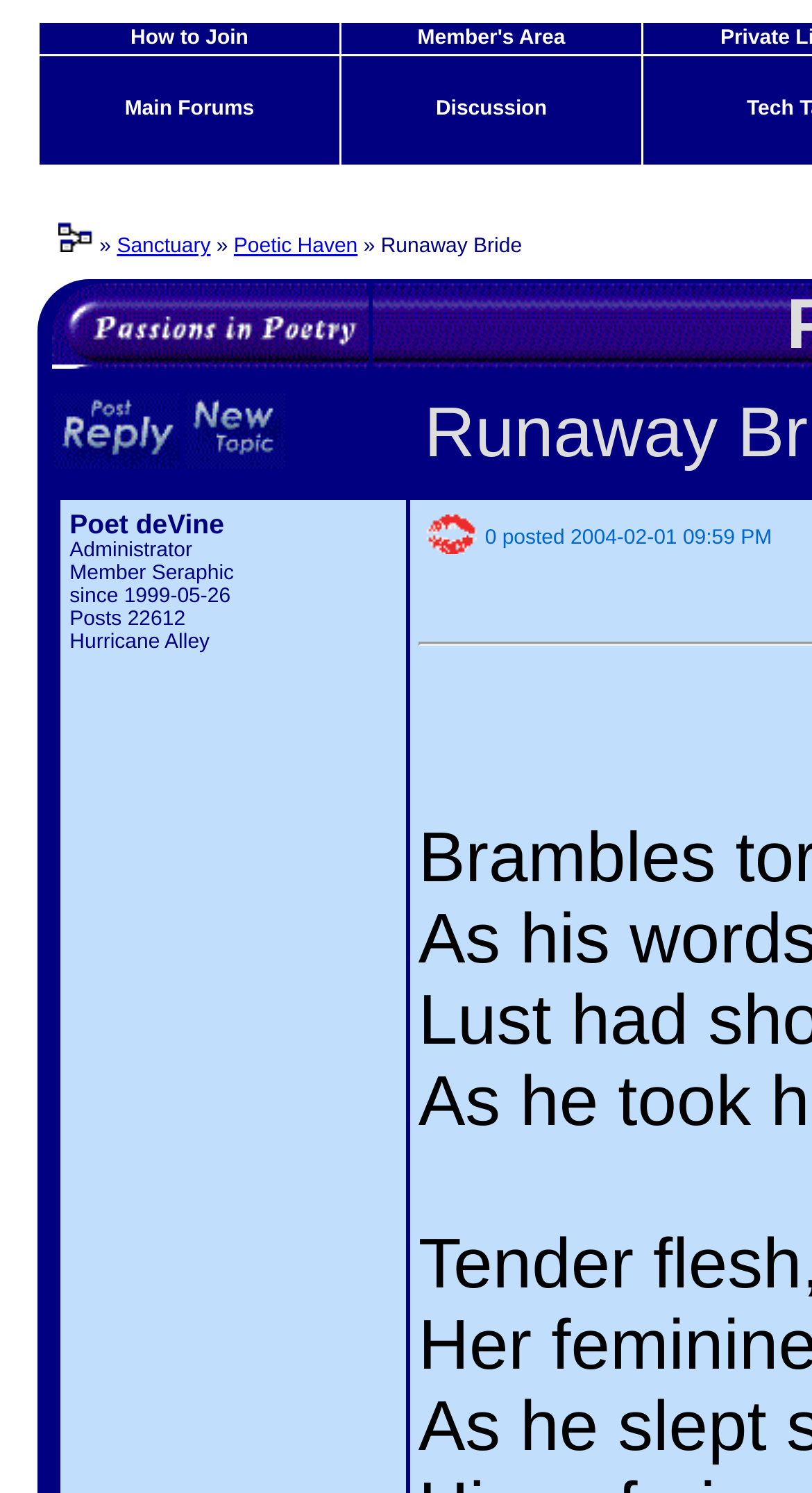Respond with a single word or phrase:
How many links are in the main forums section?

2